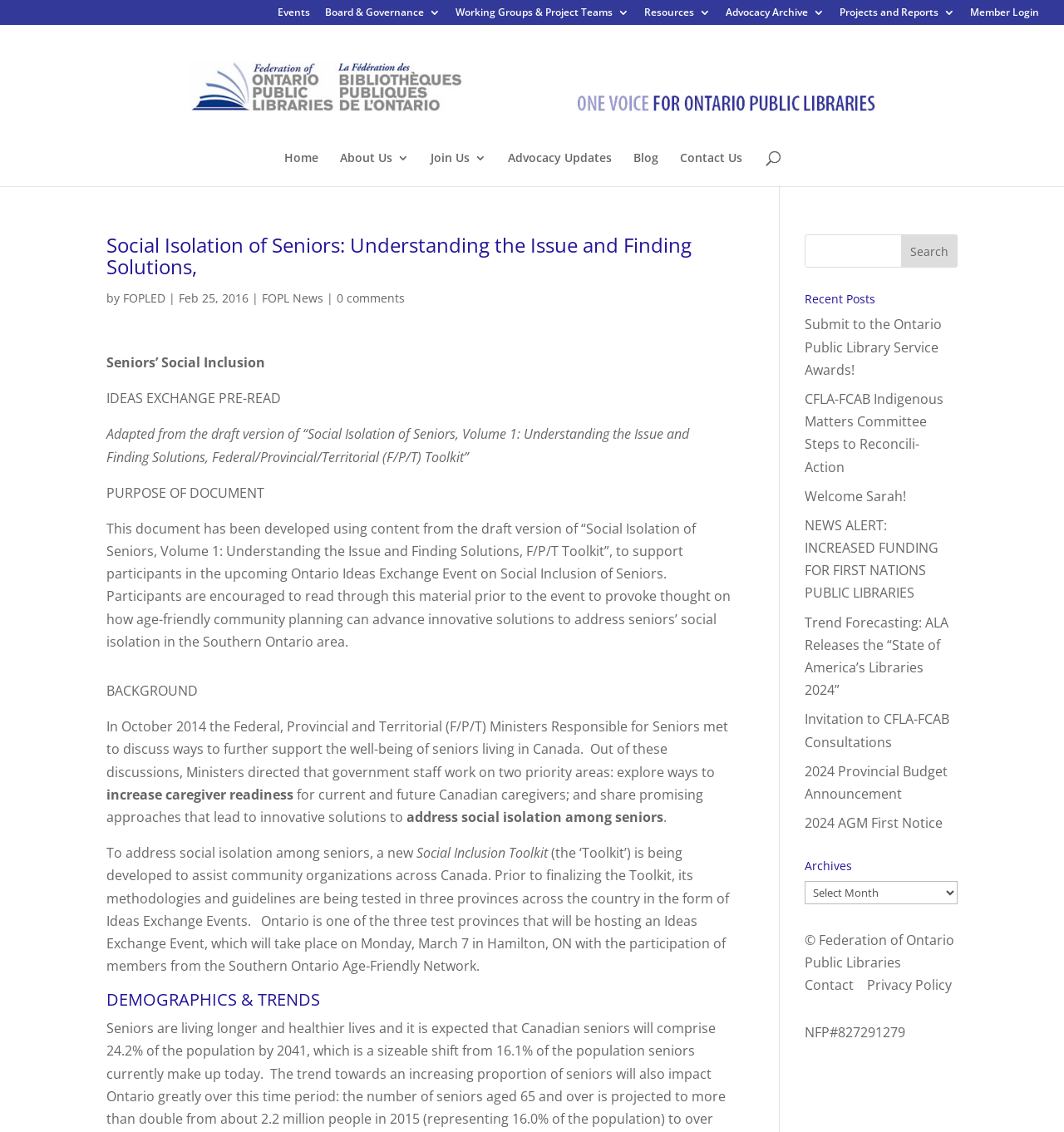Observe the image and answer the following question in detail: What is the purpose of the document?

I found the answer by reading the section 'PURPOSE OF DOCUMENT', which explains that the document has been developed to support participants in the upcoming Ontario Ideas Exchange Event on Social Inclusion of Seniors.